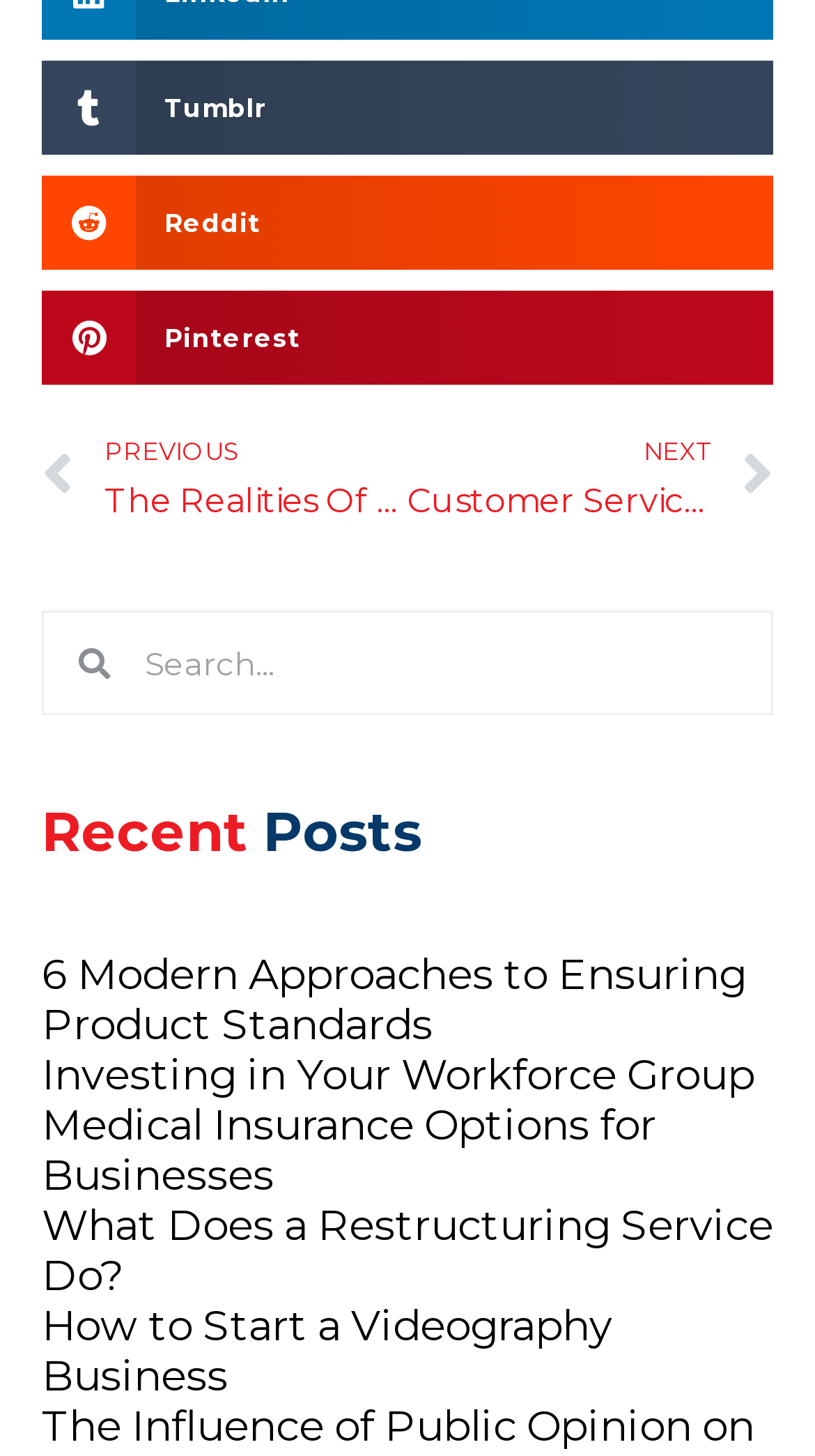Please determine the bounding box coordinates of the element's region to click for the following instruction: "Share on pinterest".

[0.051, 0.2, 0.949, 0.264]